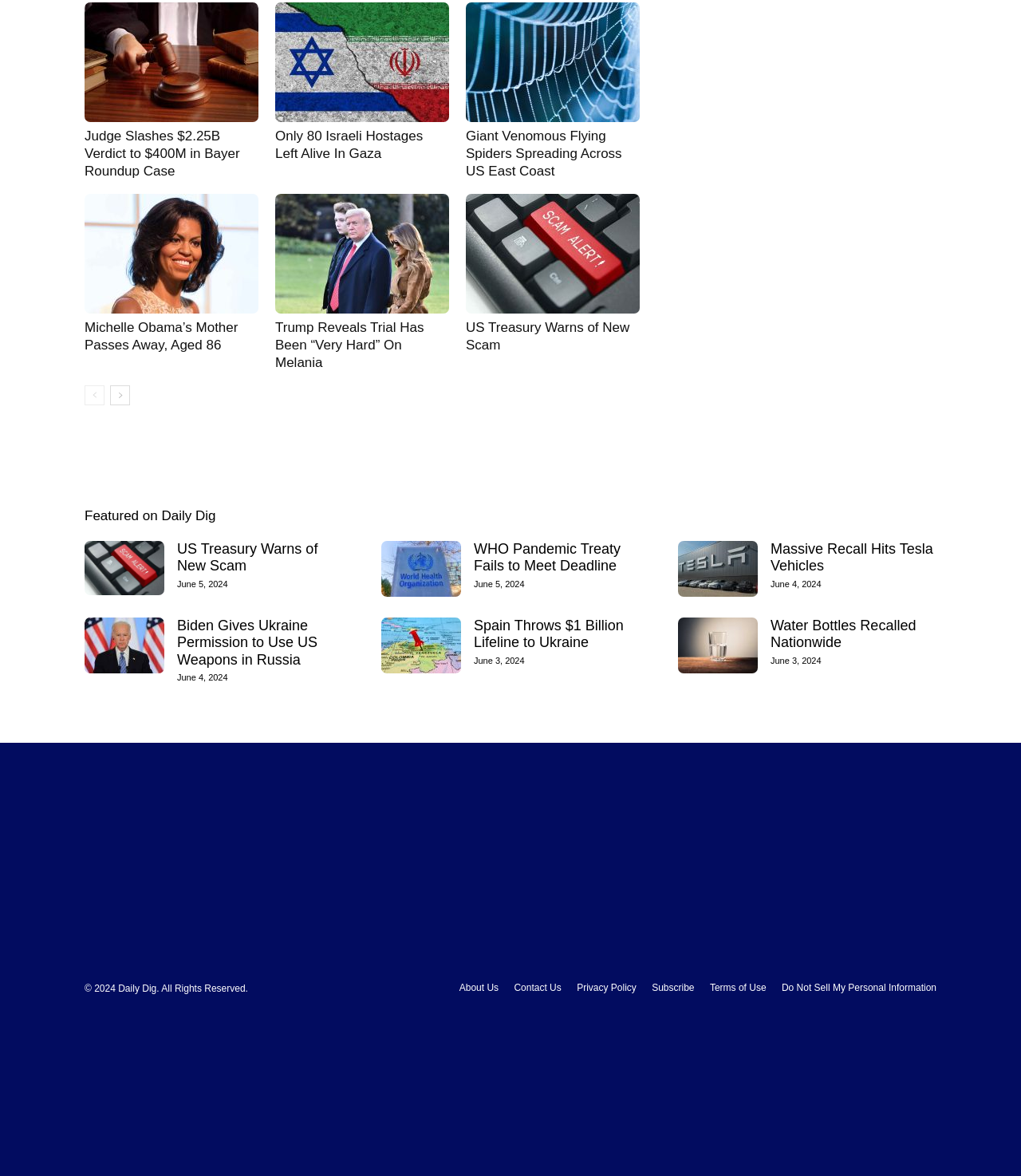Please identify the bounding box coordinates of the area that needs to be clicked to fulfill the following instruction: "click on the link to read about Judge Slashes $2.25B Verdict to $400M in Bayer Roundup Case."

[0.083, 0.002, 0.253, 0.104]